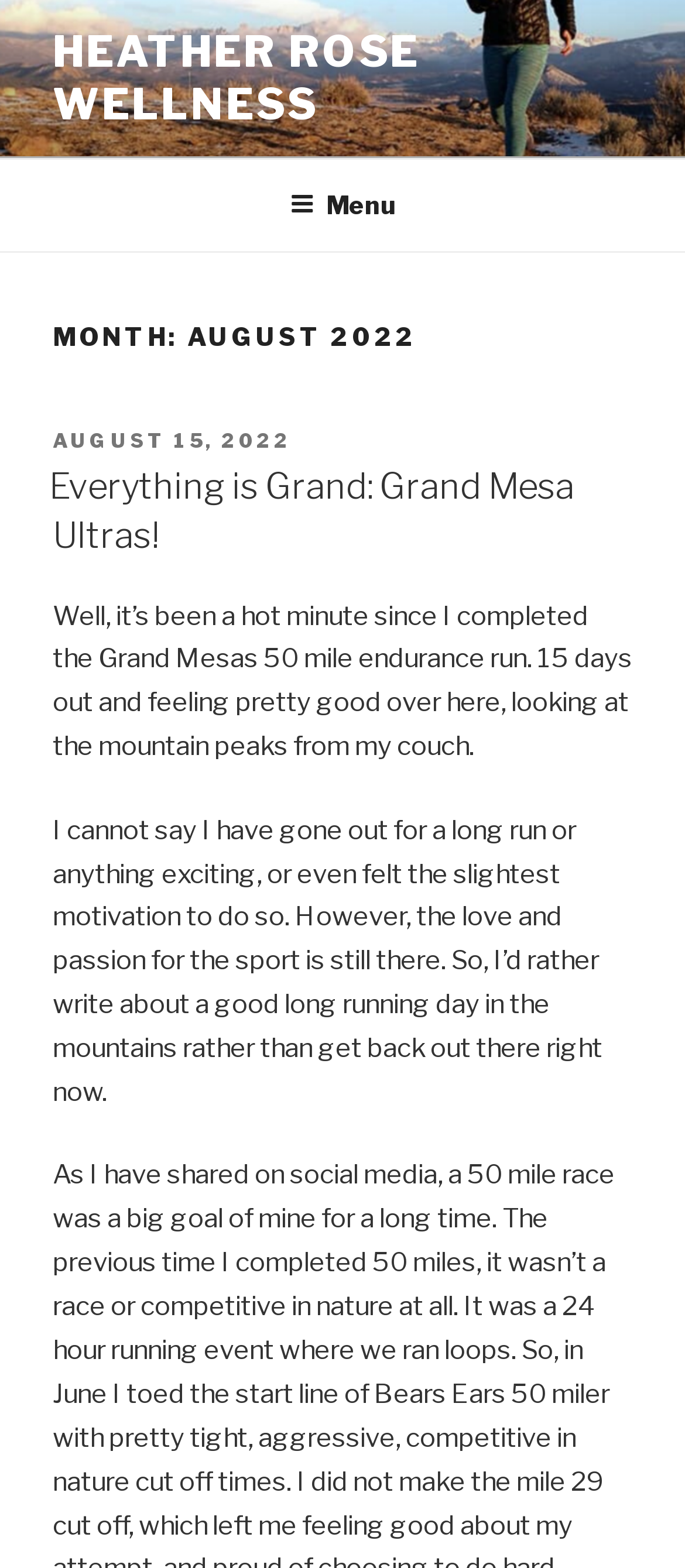What is the name of the wellness website?
Look at the screenshot and respond with a single word or phrase.

Heather Rose Wellness